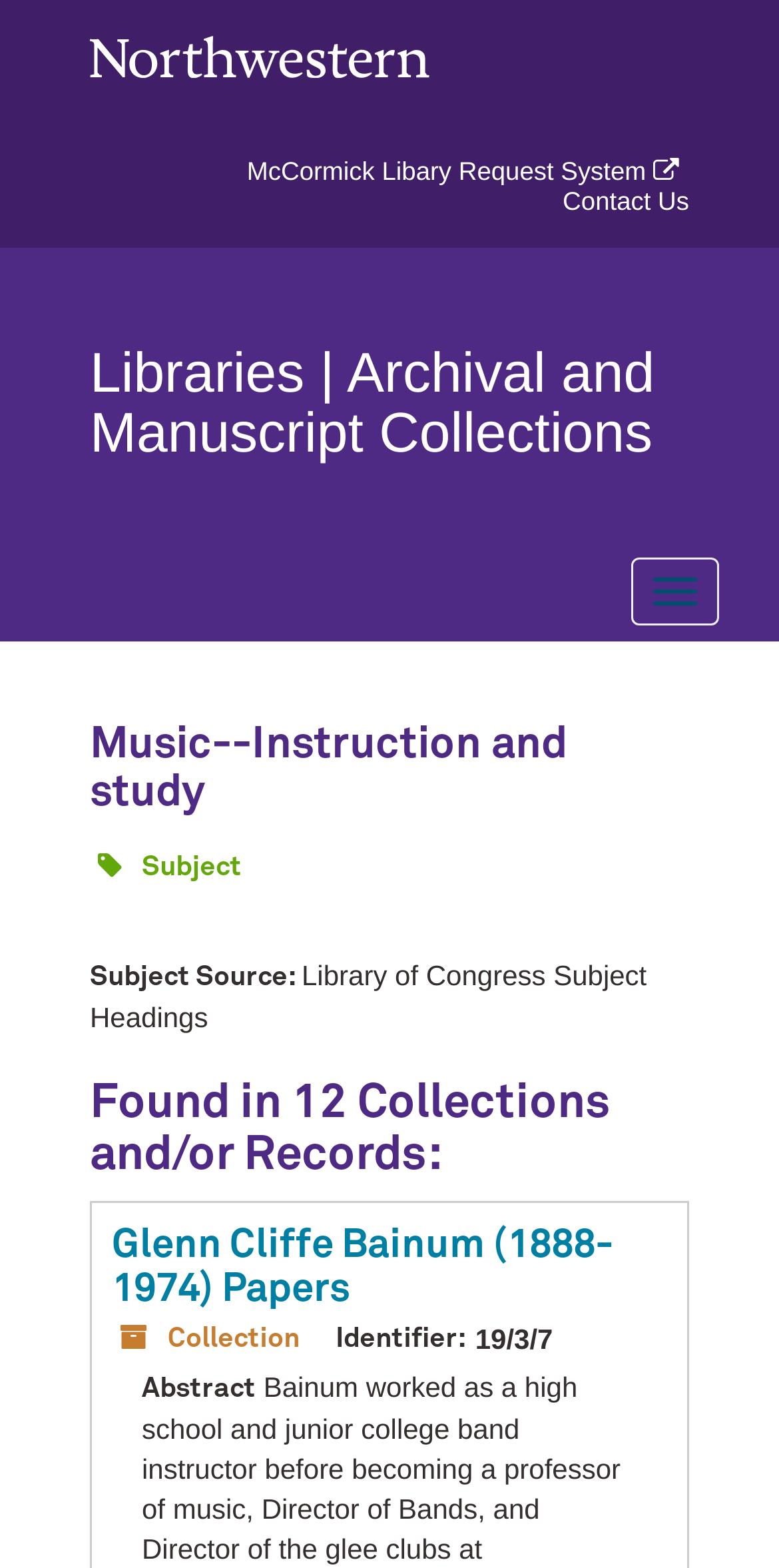Is there a navigation button on the top-level navigation?
Please answer using one word or phrase, based on the screenshot.

Yes